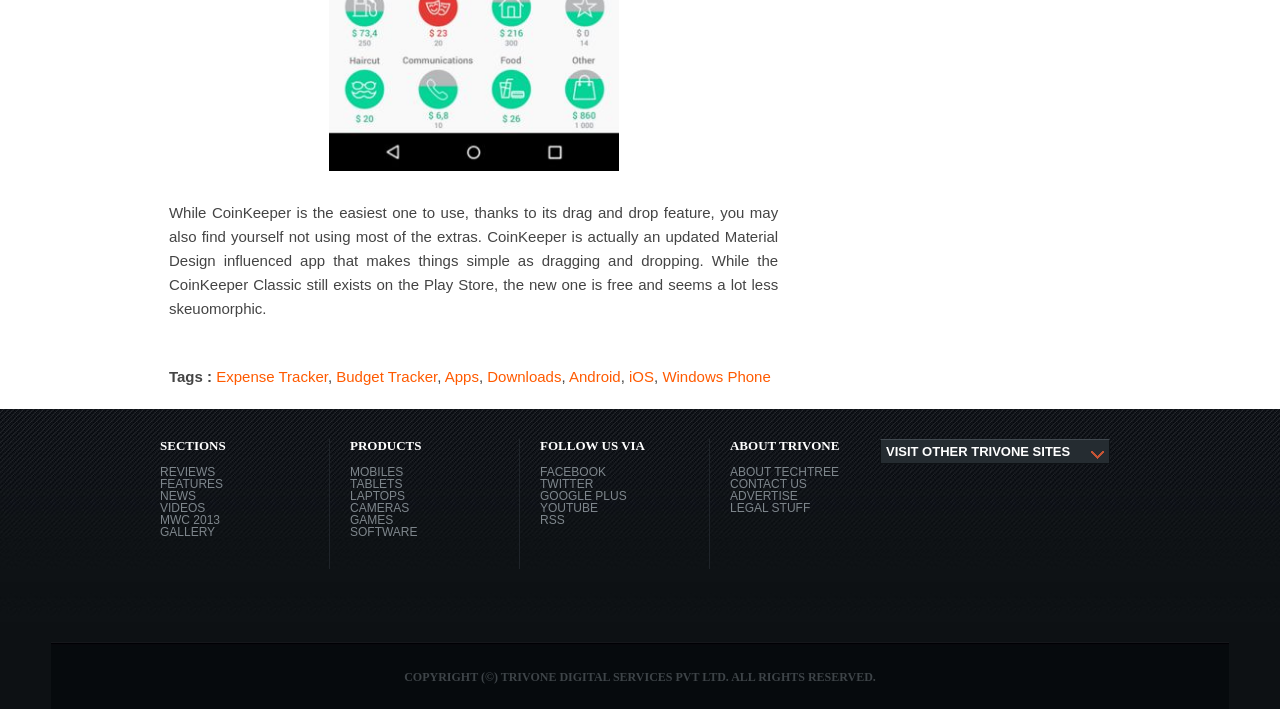Given the element description Software, identify the bounding box coordinates for the UI element on the webpage screenshot. The format should be (top-left x, top-left y, bottom-right x, bottom-right y), with values between 0 and 1.

[0.273, 0.742, 0.391, 0.759]